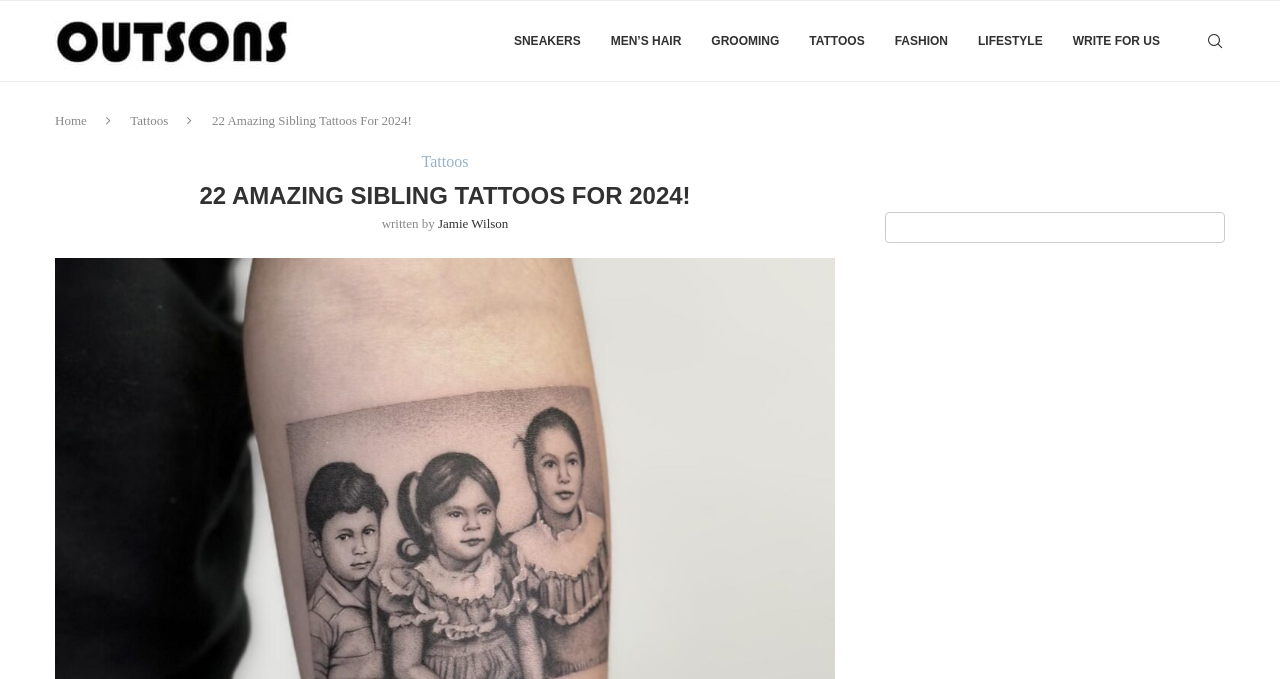Please identify the bounding box coordinates of the region to click in order to complete the given instruction: "explore Sibling Tattoo". The coordinates should be four float numbers between 0 and 1, i.e., [left, top, right, bottom].

[0.043, 0.381, 0.652, 0.41]